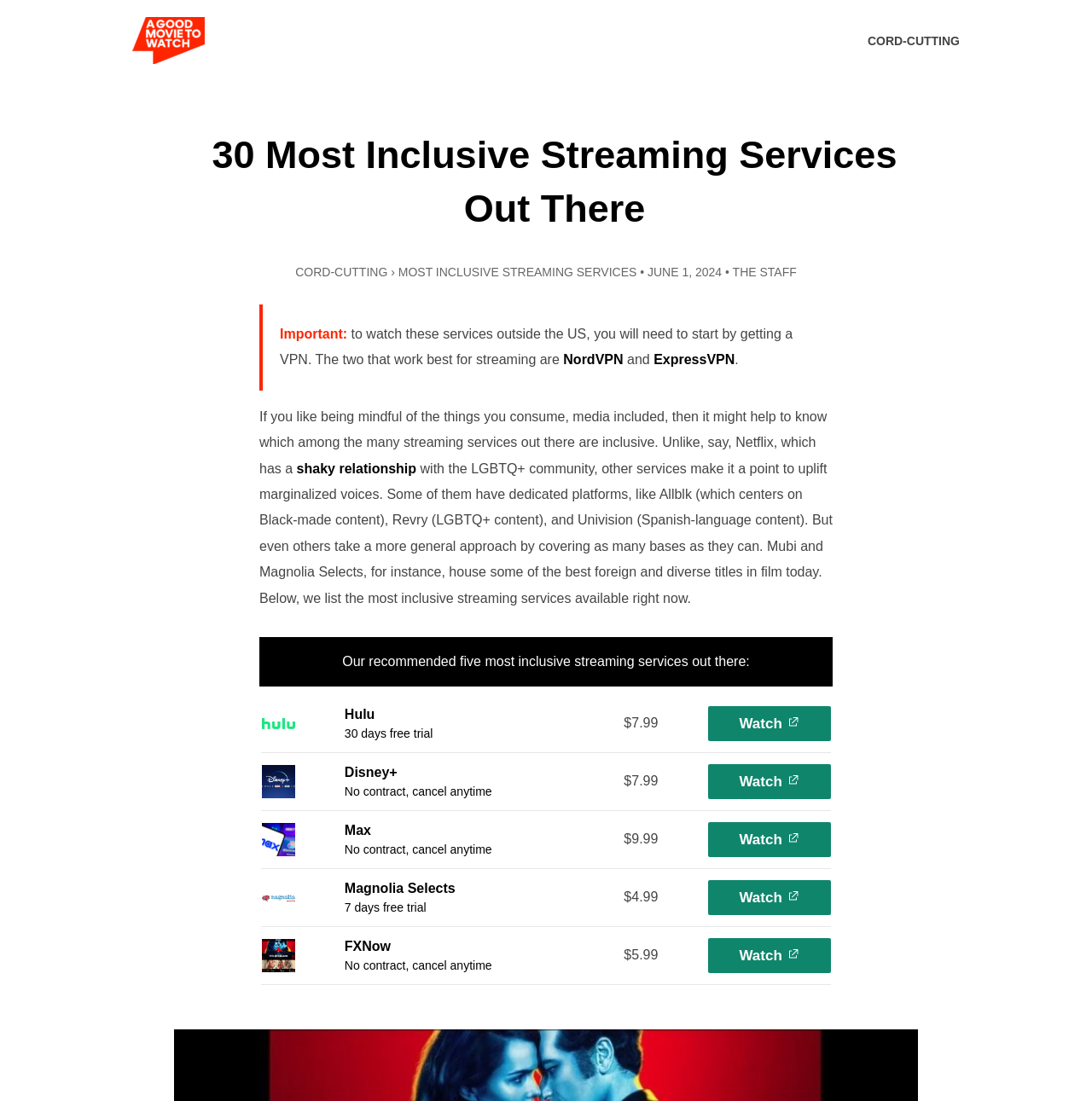Provide a brief response to the question below using one word or phrase:
What is the purpose of getting a VPN according to the webpage?

To watch services outside the US